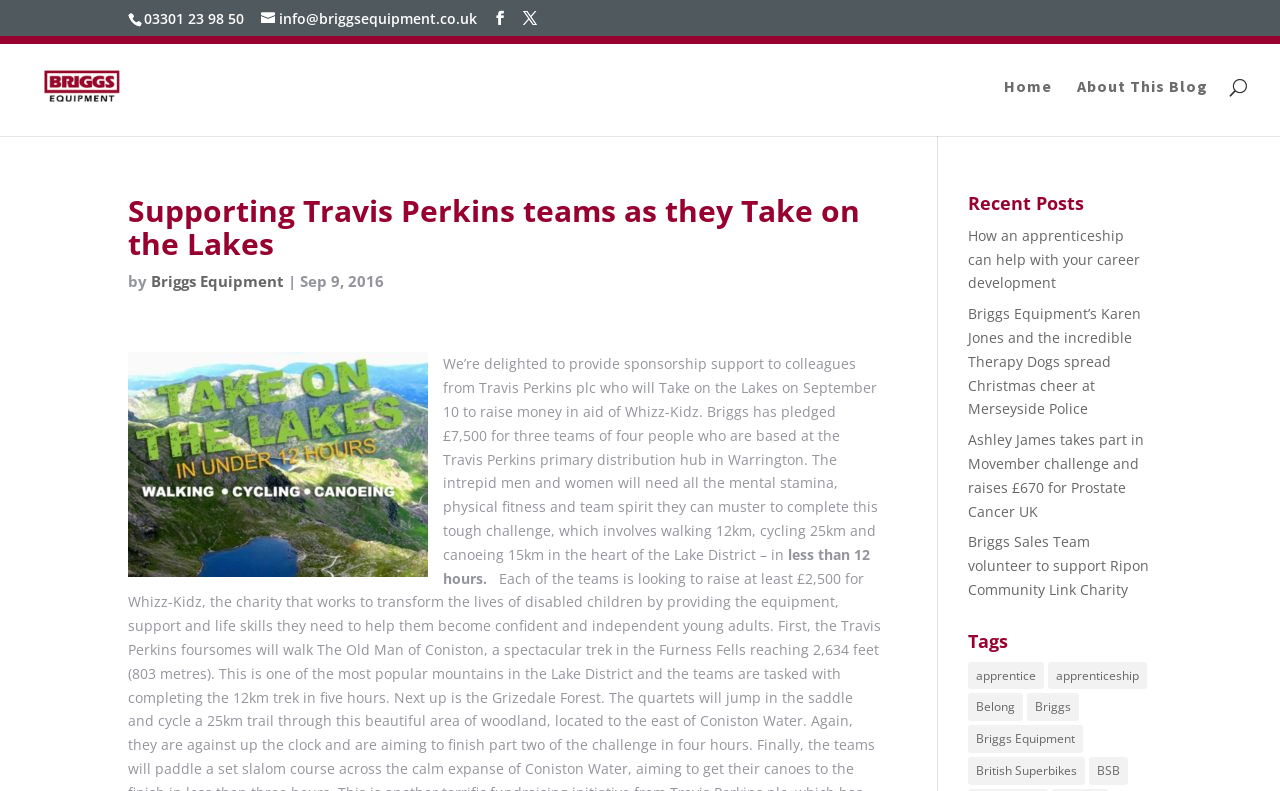Please examine the image and provide a detailed answer to the question: What is the phone number at the top of the page?

I found the phone number by looking at the top of the page, where I saw a static text element with the phone number '03301 23 98 50'.